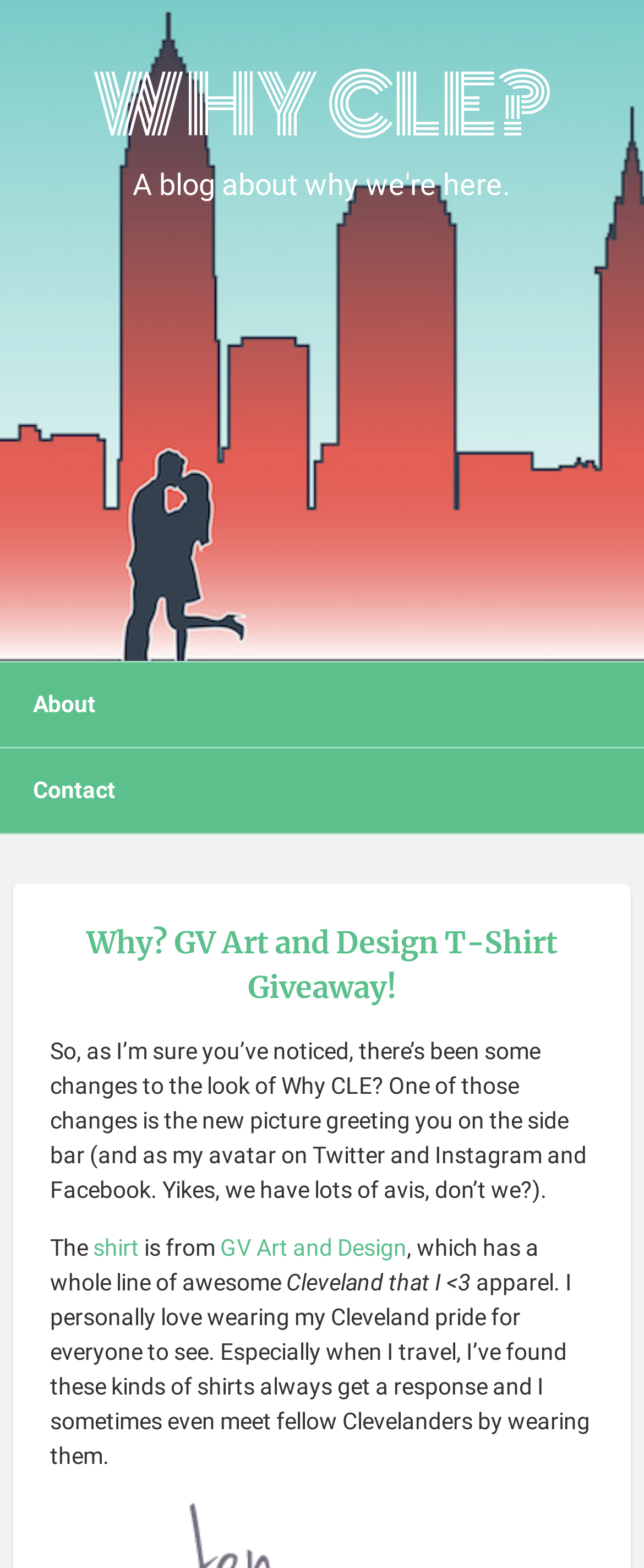Generate a detailed explanation of the webpage's features and information.

This webpage is a blog titled "Why CLE?" with a subtitle "A blog about why we're here." At the top, there is a "Skip to content" link, followed by a large heading "WHY CLE?" with a link to the same title. Below the title, there is a smaller heading with the subtitle.

The main content of the page is divided into sections. On the top-left, there are links to "About" and "Contact" pages. Below these links, there is a header section with a heading "Why? GV Art and Design T-Shirt Giveaway!" followed by a link to the same title.

The main article starts with a paragraph of text describing changes to the blog's layout, including a new picture in the sidebar. The text is followed by a link to "GV Art and Design", which is mentioned as the source of the new picture. The article continues with the author's enthusiasm for wearing Cleveland-themed apparel, especially when traveling, and how it helps them connect with fellow Clevelanders.

Throughout the page, there are no images, but the text is organized into clear sections with headings and links, making it easy to navigate.